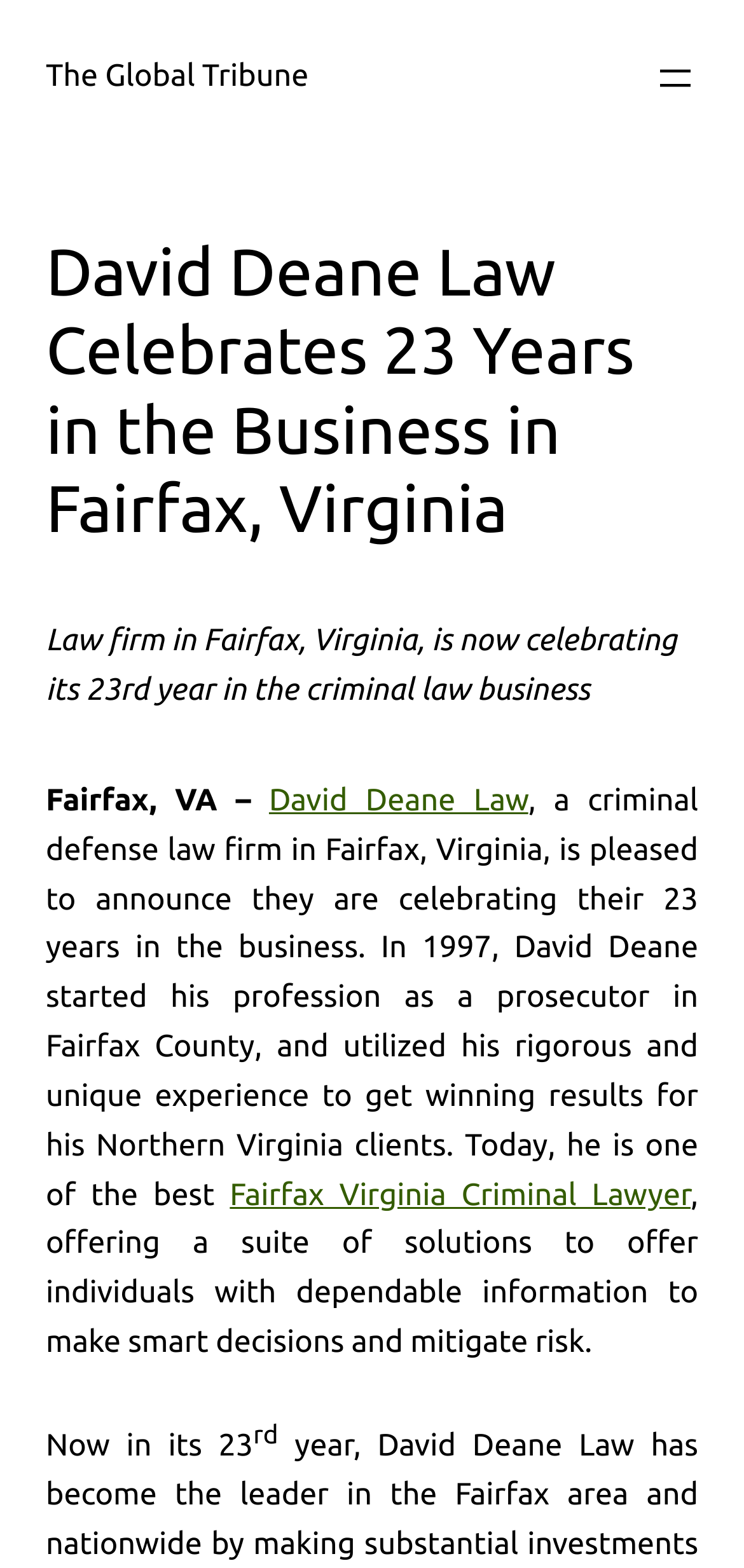What type of lawyer is David Deane?
Please provide a single word or phrase as the answer based on the screenshot.

Criminal Lawyer